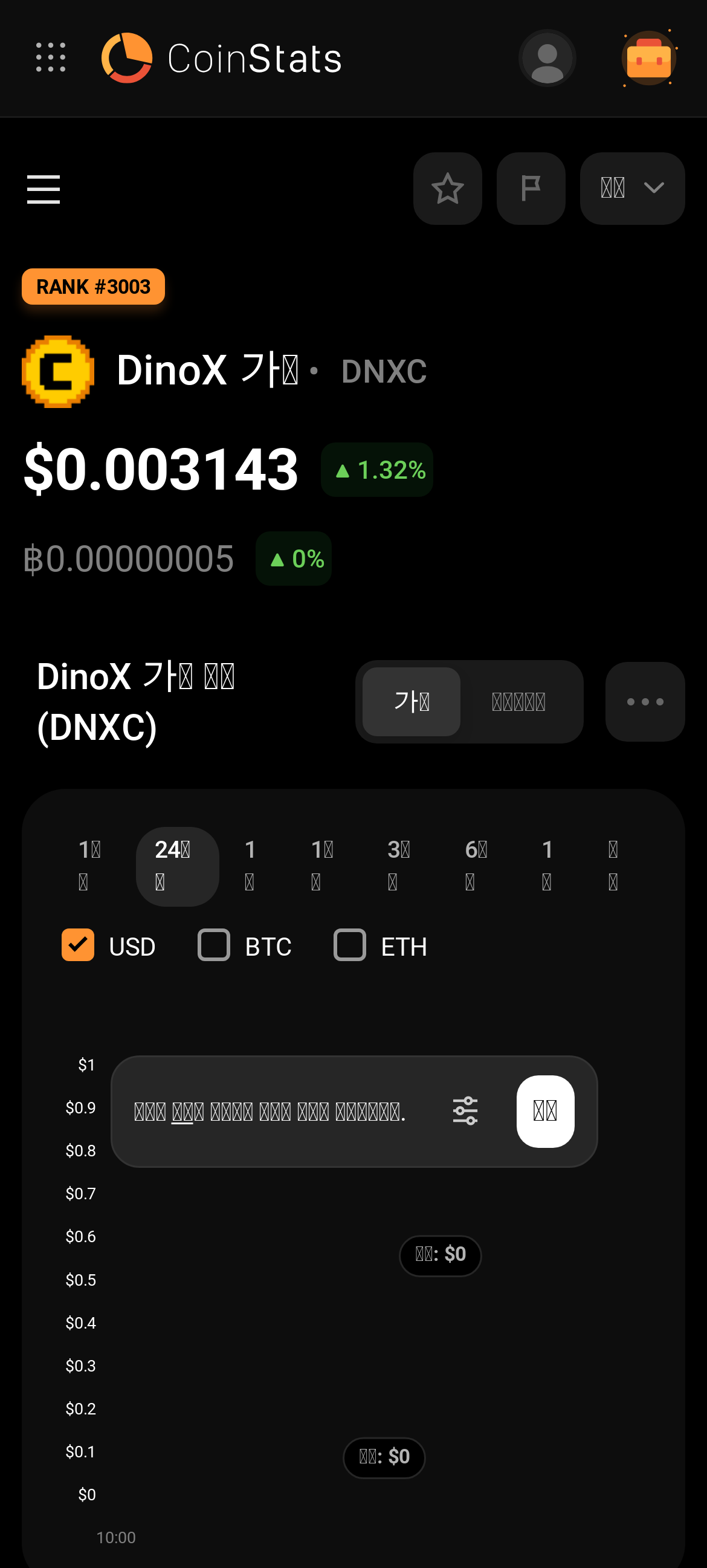What are the available time frames for the DinoX price chart?
Please elaborate on the answer to the question with detailed information.

I found the available time frames for the DinoX price chart by looking at the static text elements located below the DinoX price chart, which include '1시간', '24시간', '1주', '1개월', '3개월', '6개월', '1년', and '전체'.